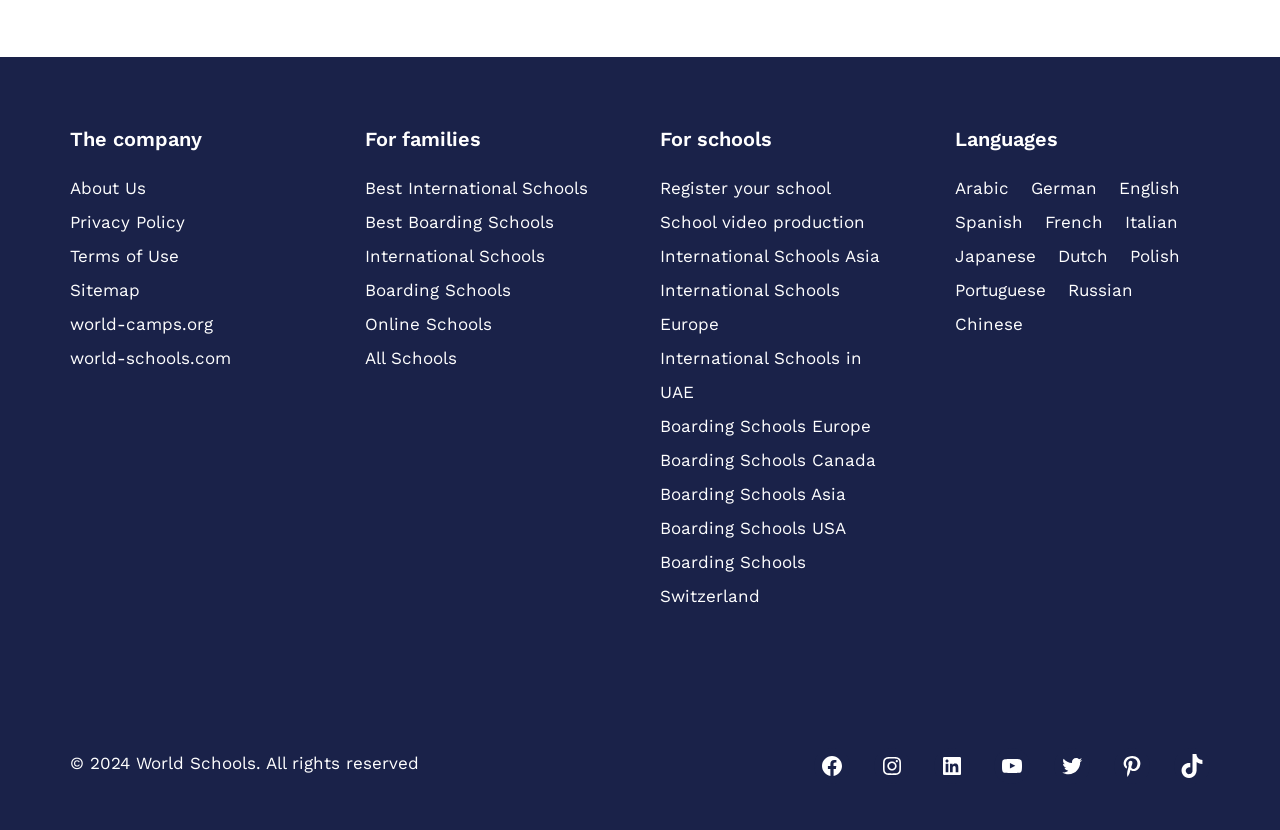Identify the bounding box coordinates of the clickable region required to complete the instruction: "Select English language". The coordinates should be given as four float numbers within the range of 0 and 1, i.e., [left, top, right, bottom].

[0.874, 0.206, 0.939, 0.247]